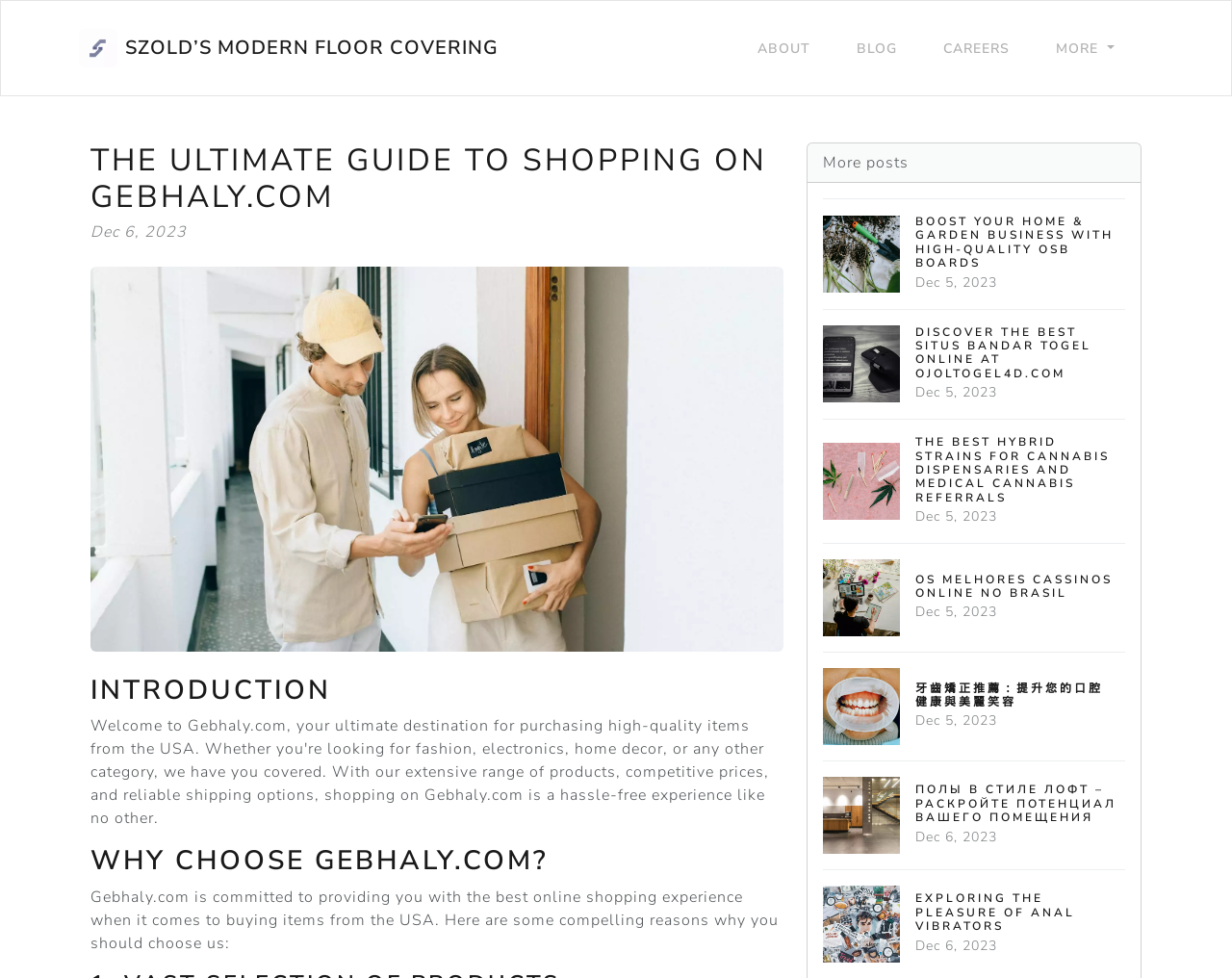Find and extract the text of the primary heading on the webpage.

THE ULTIMATE GUIDE TO SHOPPING ON GEBHALY.COM